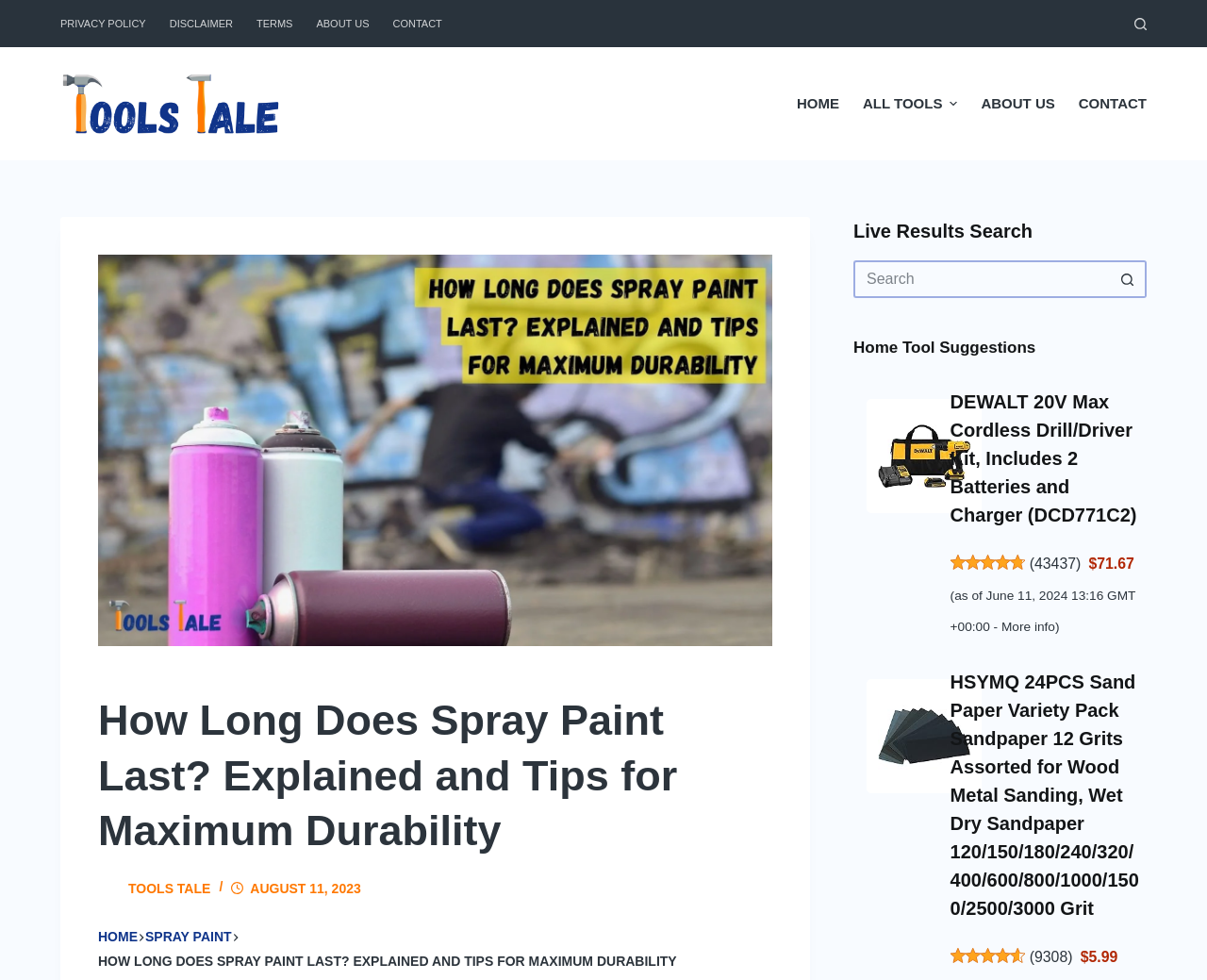What is the price of the HSYMQ 24PCS Sand Paper Variety Pack?
Please give a well-detailed answer to the question.

The webpage contains a static text element with the price '$5.99', which suggests that this is the price of the HSYMQ 24PCS Sand Paper Variety Pack.